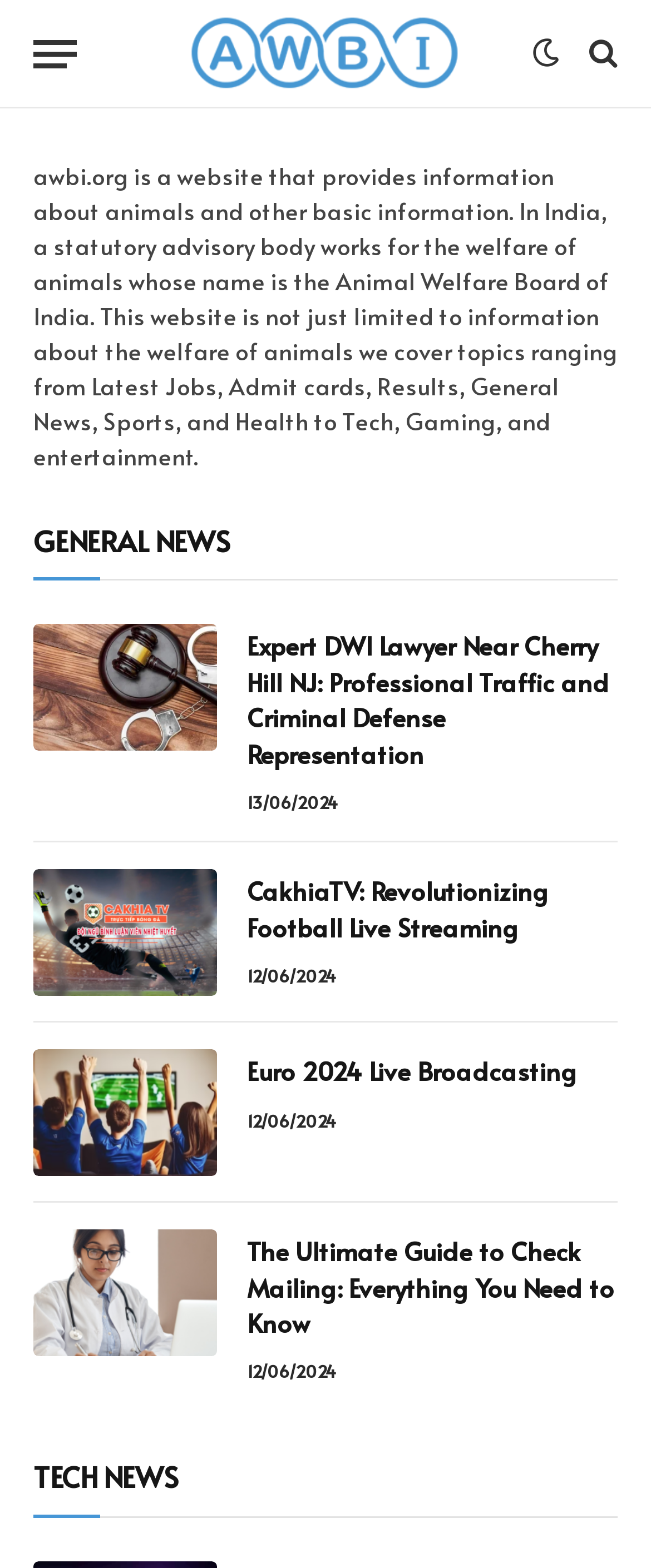Identify and provide the bounding box for the element described by: "title="CakhiaTV: Revolutionizing Football Live Streaming"".

[0.051, 0.554, 0.333, 0.635]